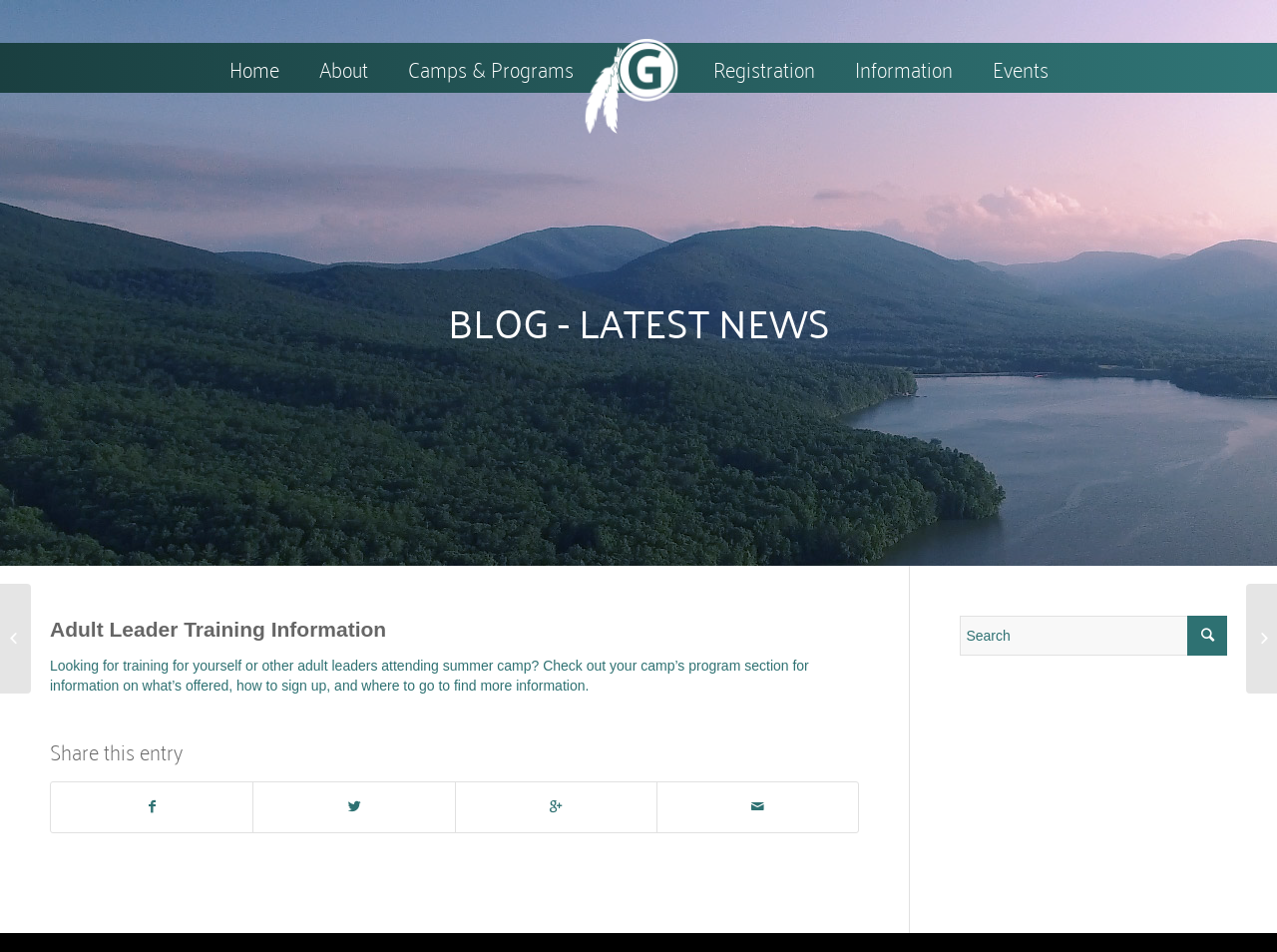Your task is to find and give the main heading text of the webpage.

Adult Leader Training Information